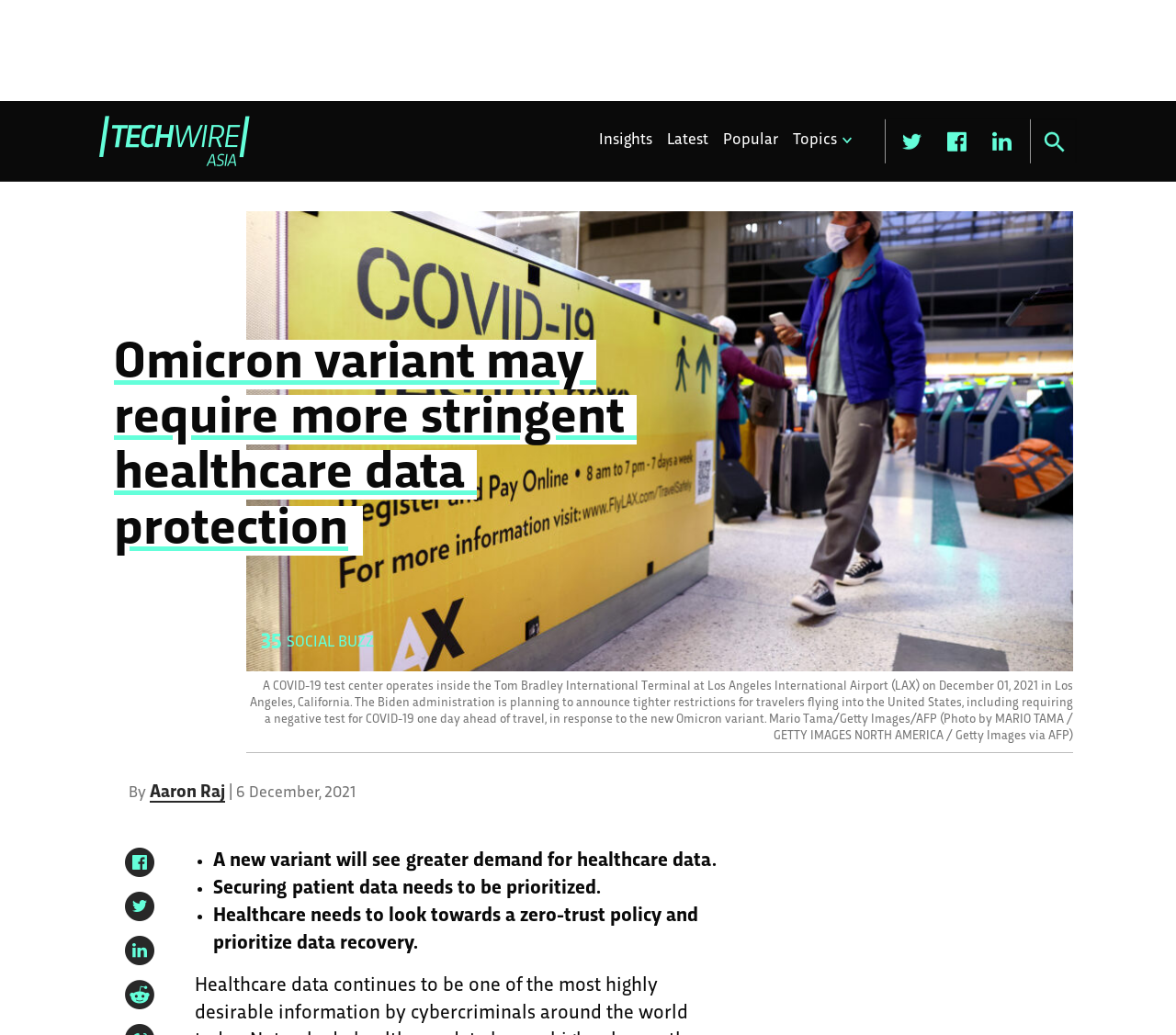What is the purpose of the textbox at the top-right corner?
Look at the image and respond with a one-word or short phrase answer.

Search